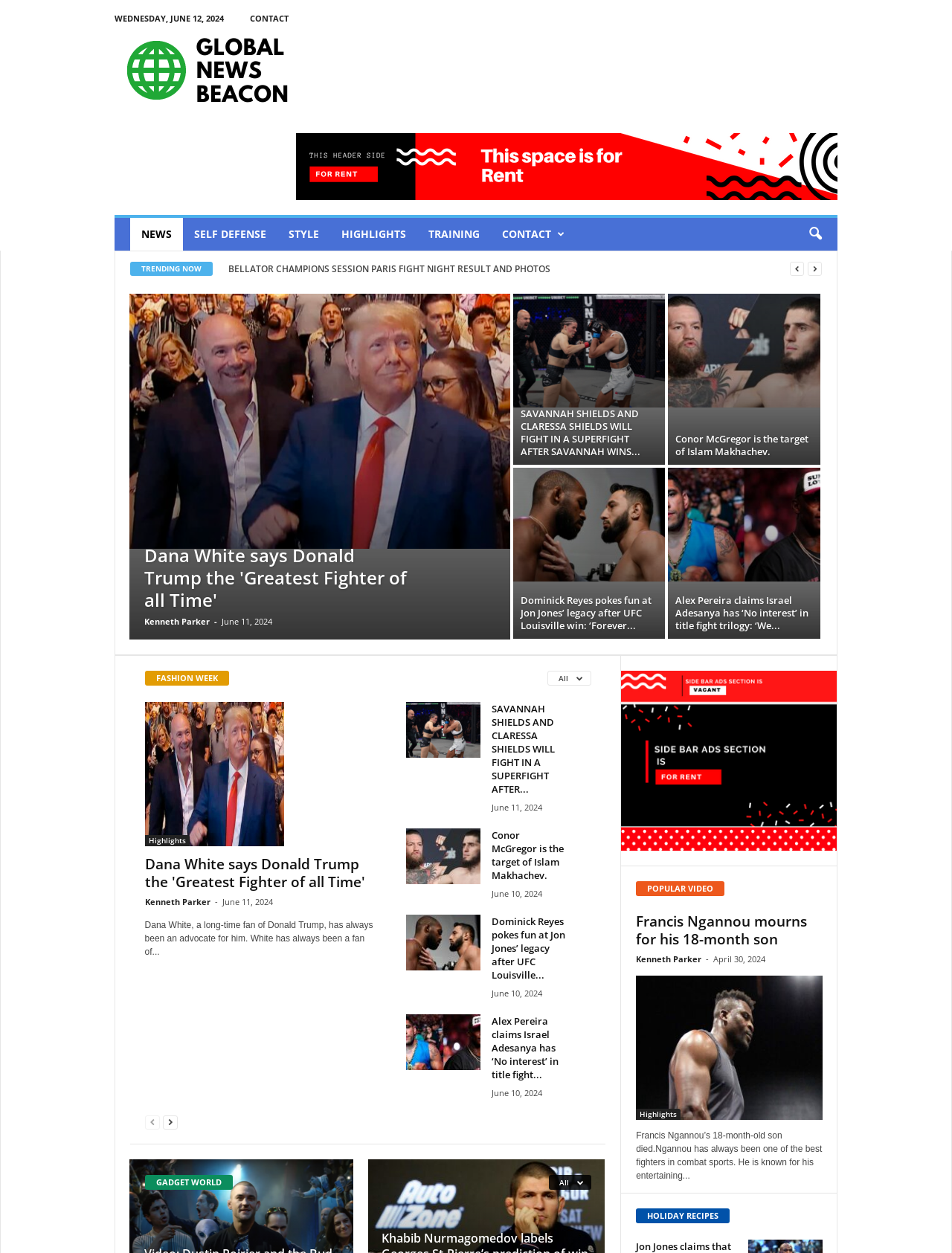Locate the bounding box coordinates of the area that needs to be clicked to fulfill the following instruction: "read 'BELLATOR CHAMPIONS SESSION PARIS FIGHT NIGHT RESULT AND PHOTOS' article". The coordinates should be in the format of four float numbers between 0 and 1, namely [left, top, right, bottom].

[0.24, 0.209, 0.578, 0.22]